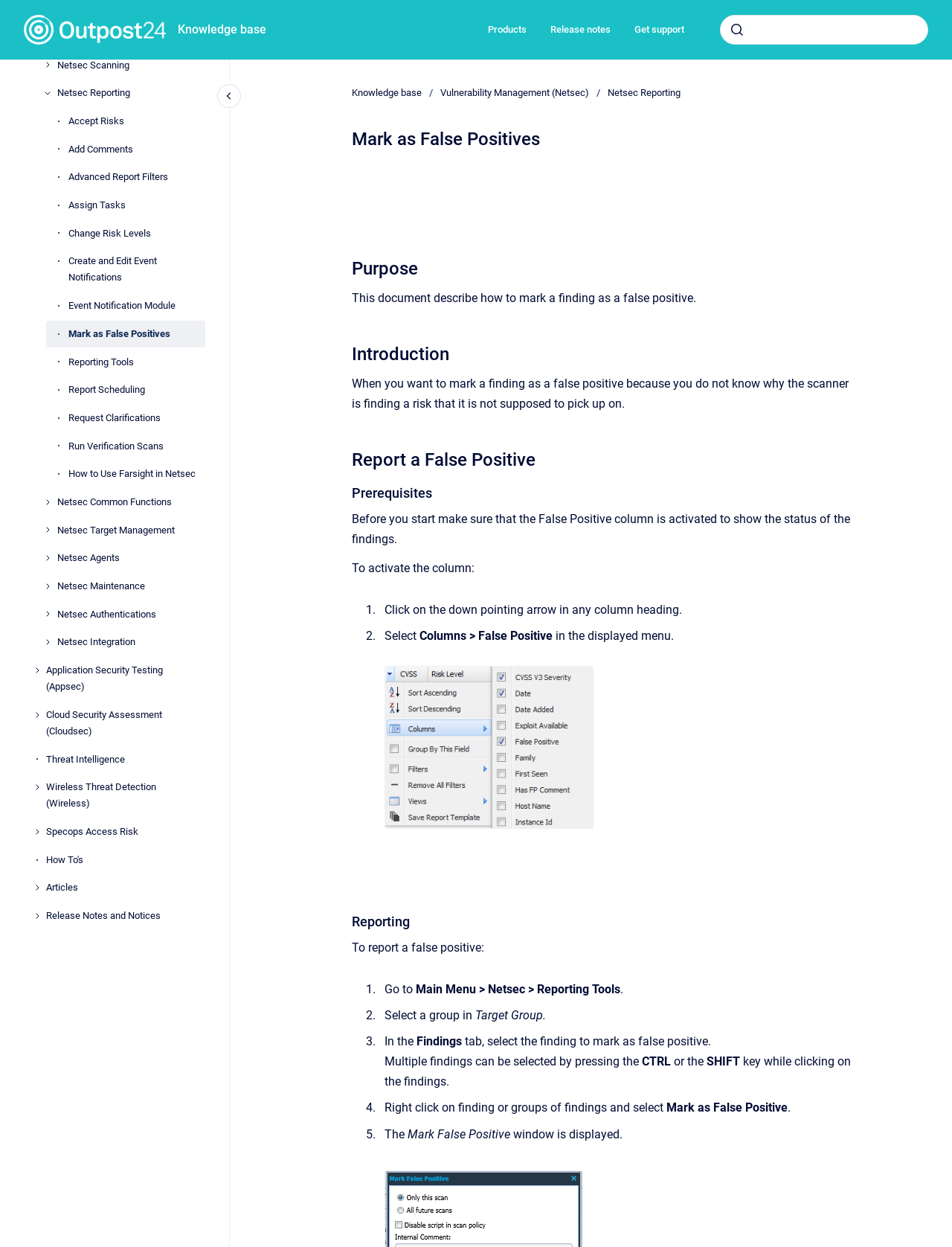Elaborate on the different components and information displayed on the webpage.

The webpage is a knowledge base article titled "Mark as False Positives" with a navigation menu at the top. The navigation menu has several links, including "Go to homepage", "Knowledge base", "Products", "Release notes", and "Get support", which are aligned horizontally across the top of the page. To the right of the navigation menu, there is a search bar with a combobox and a submit button.

Below the navigation menu, there is a main navigation section with a button labeled "Vulnerability Management (Netsec)" that is expanded, showing a list of links related to Netsec, including "Netsec Getting Started", "Netsec Scanning", "Netsec Reporting", and others. The "Netsec Reporting" link is expanded, showing a list of sub-links, including "Accept Risks", "Add Comments", "Advanced Report Filters", and others.

On the left side of the page, there is a breadcrumb navigation section showing the current location in the knowledge base, with links to "Knowledge base", "Vulnerability Management (Netsec)", and "Netsec Reporting".

The main content of the page is divided into sections, each with a heading. The first section is titled "Mark as False Positives" and has a brief introduction to the topic. The second section is titled "Introduction" and provides a brief explanation of when to mark a finding as a false positive. The third section is titled "Report a False Positive" and provides instructions on how to do so. The fourth section is titled "Prerequisites" and lists the requirements for reporting a false positive, including activating the False Positive column.

The page also has several static text elements and list markers, which provide additional information and instructions on how to activate the False Positive column.